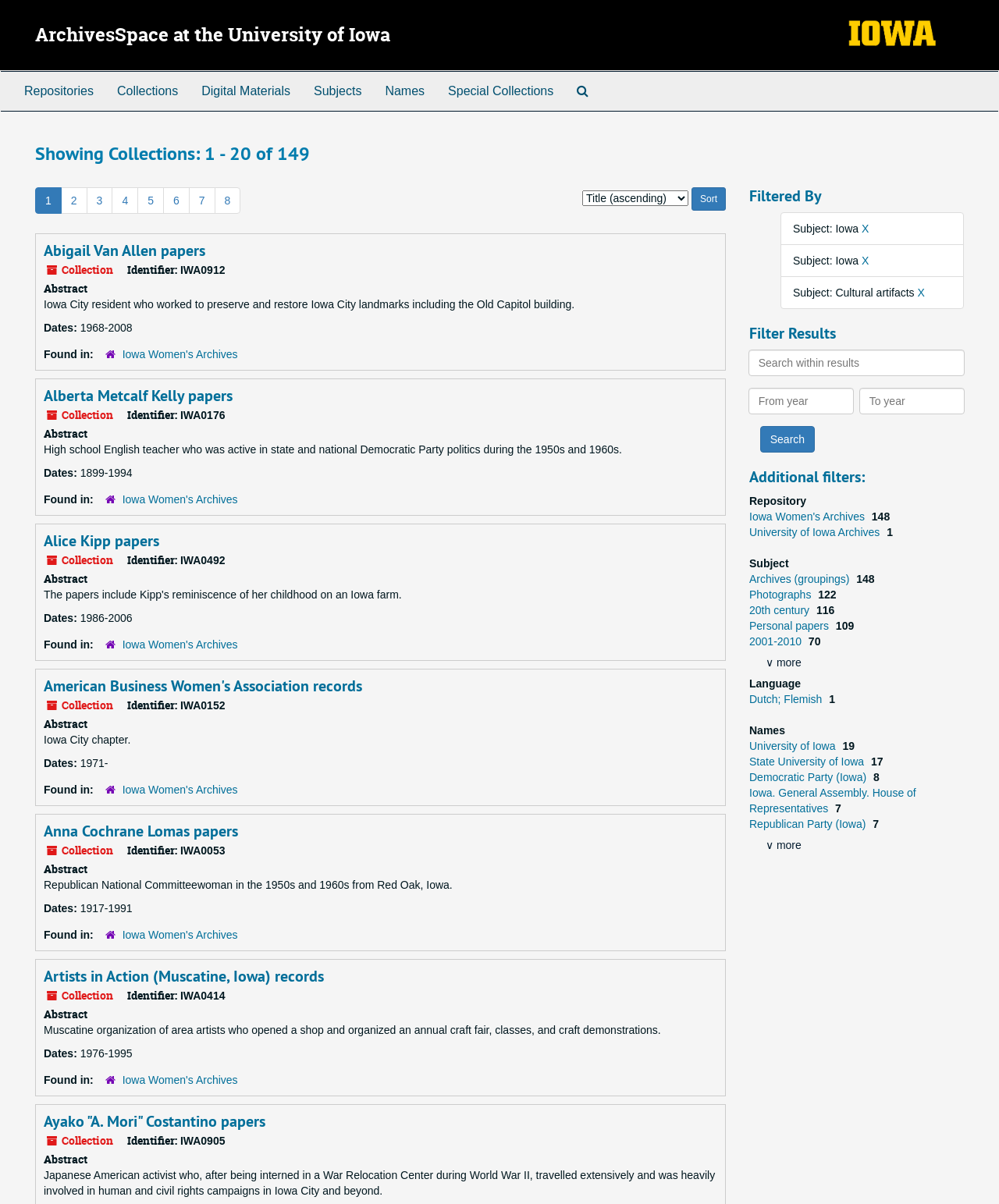Determine the coordinates of the bounding box for the clickable area needed to execute this instruction: "View the 'Abigail Van Allen papers' collection".

[0.044, 0.2, 0.205, 0.217]